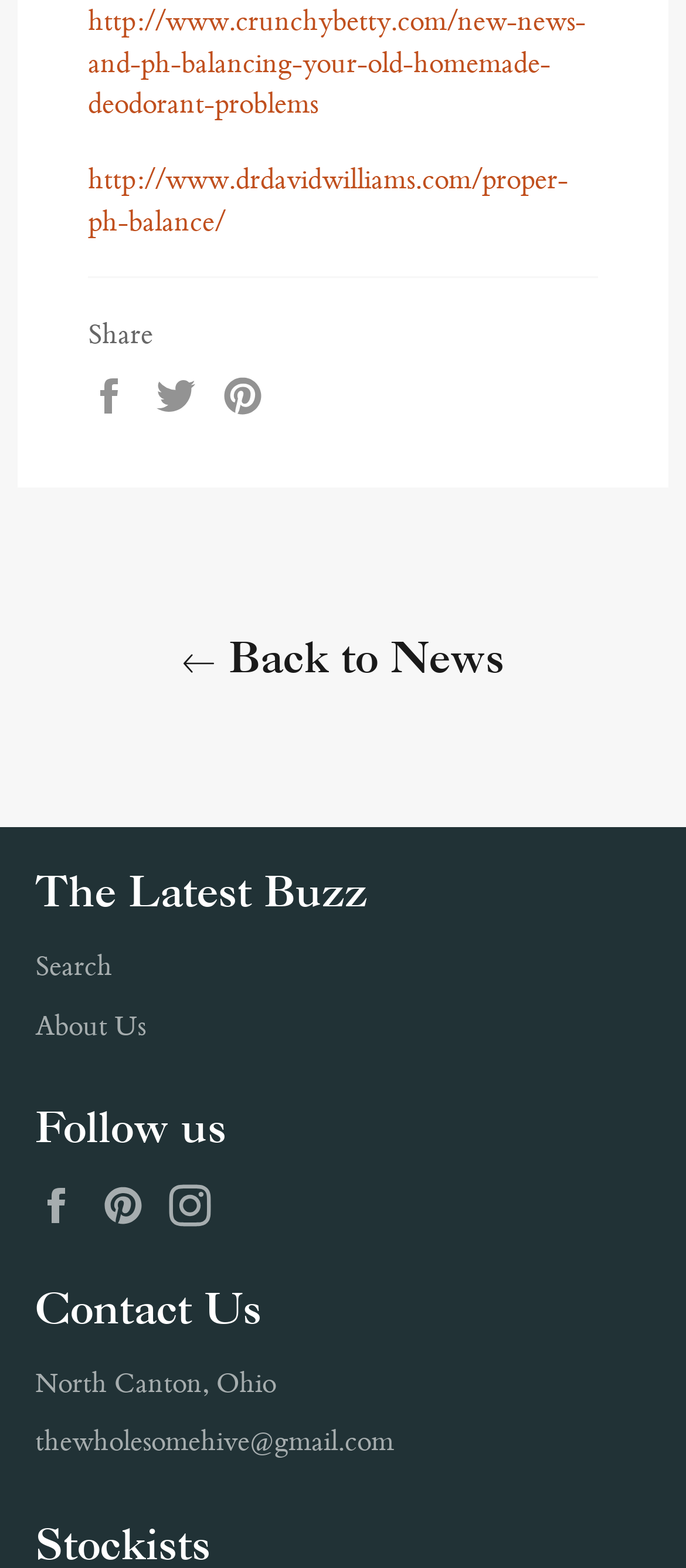Determine the bounding box coordinates of the clickable area required to perform the following instruction: "Share on Facebook". The coordinates should be represented as four float numbers between 0 and 1: [left, top, right, bottom].

[0.128, 0.238, 0.2, 0.262]